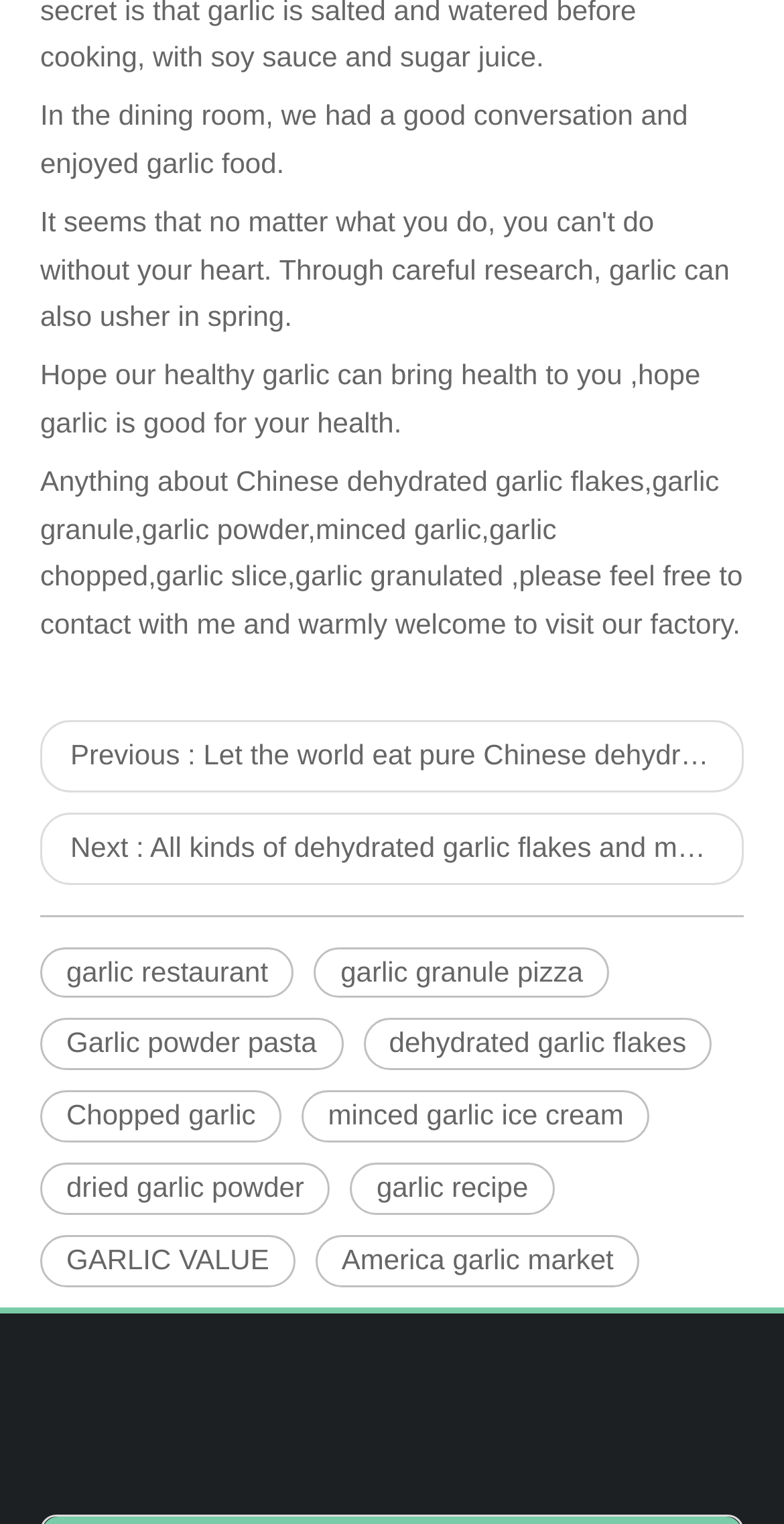Please identify the bounding box coordinates of the element I need to click to follow this instruction: "Go to 'Garlic powder pasta'".

[0.051, 0.668, 0.437, 0.702]